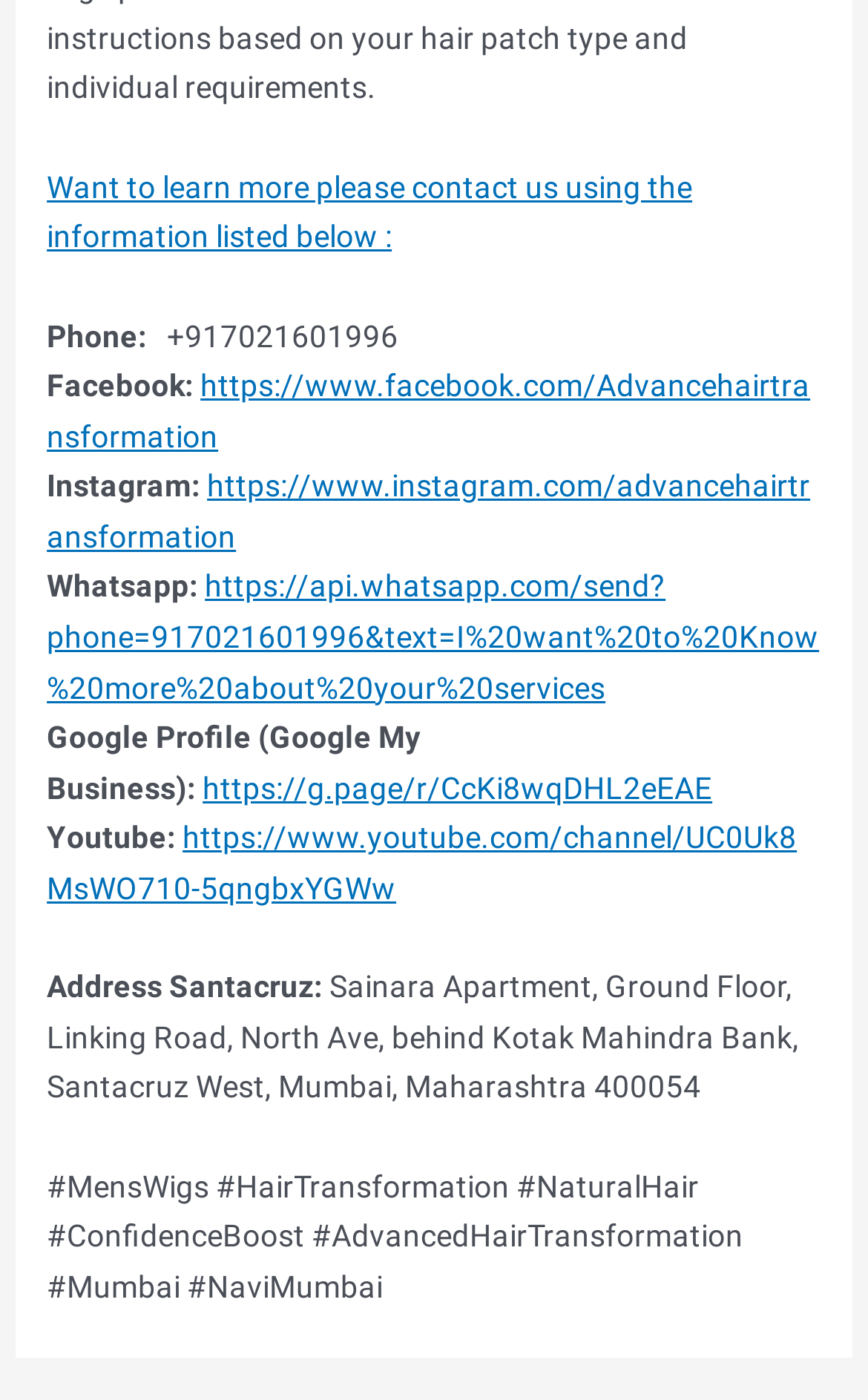Please provide a brief answer to the question using only one word or phrase: 
What is the hashtag '#MensWigs' related to?

Hair Transformation